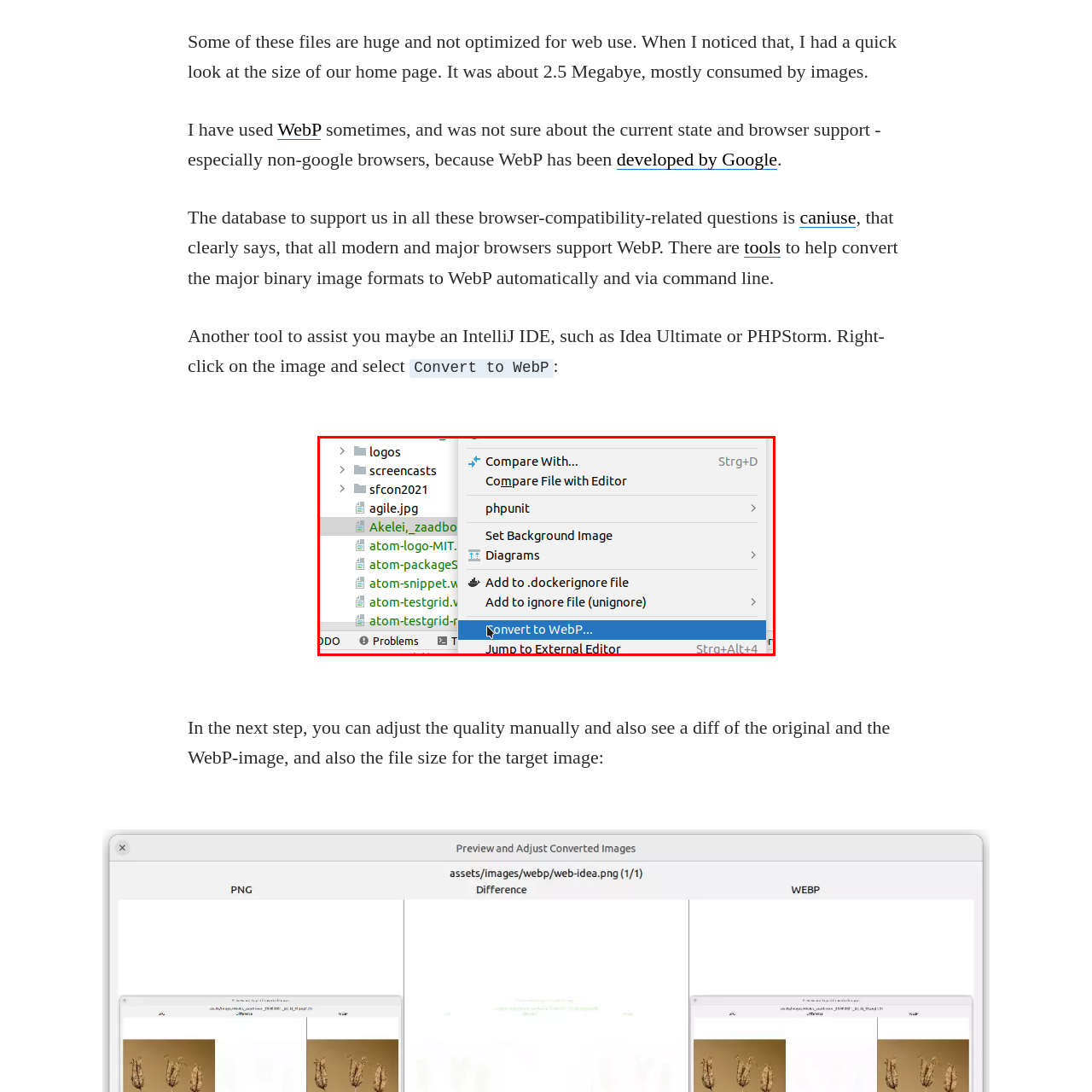Craft a detailed and vivid caption for the image that is highlighted by the red frame.

The image depicts a screen from an IntelliJ IDE, showcasing a context menu that appears when a user right-clicks on a file. The highlighted option, "Convert to WebP...", suggests that the software provides functionality for converting images to the WebP format. This format is known for its efficient compression and quality, making it suitable for web usage. The IDE interface displays various other options like "Compare With...", "Set Background Image", and "Jump to External Editor", indicating a robust set of features to manage files effectively. This image is likely part of a tutorial or guide explaining how to optimize images for web use by converting them to the WebP format, which is beneficial for improving website loading speeds.